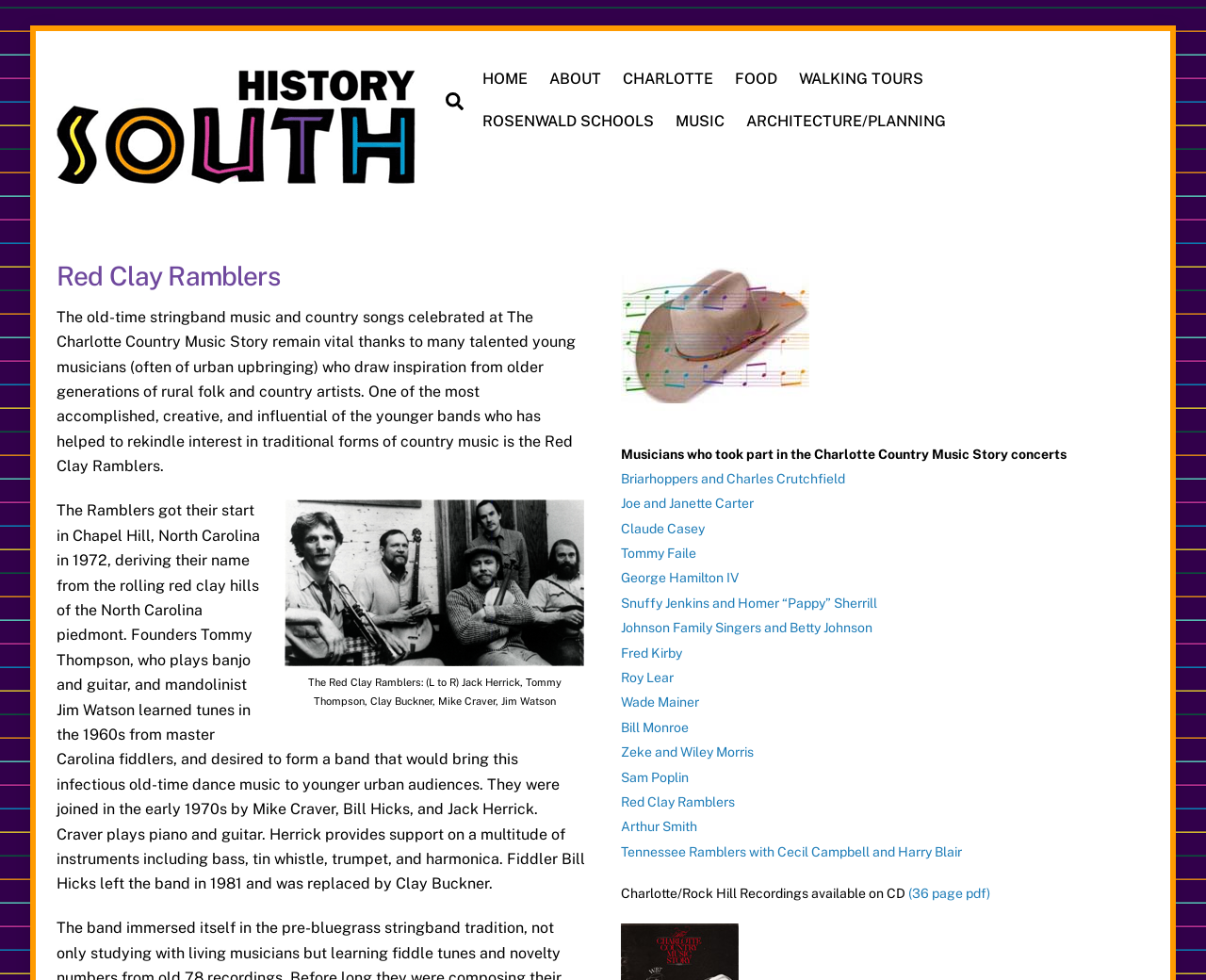Determine the bounding box for the described UI element: "MUSIC".

[0.552, 0.102, 0.608, 0.146]